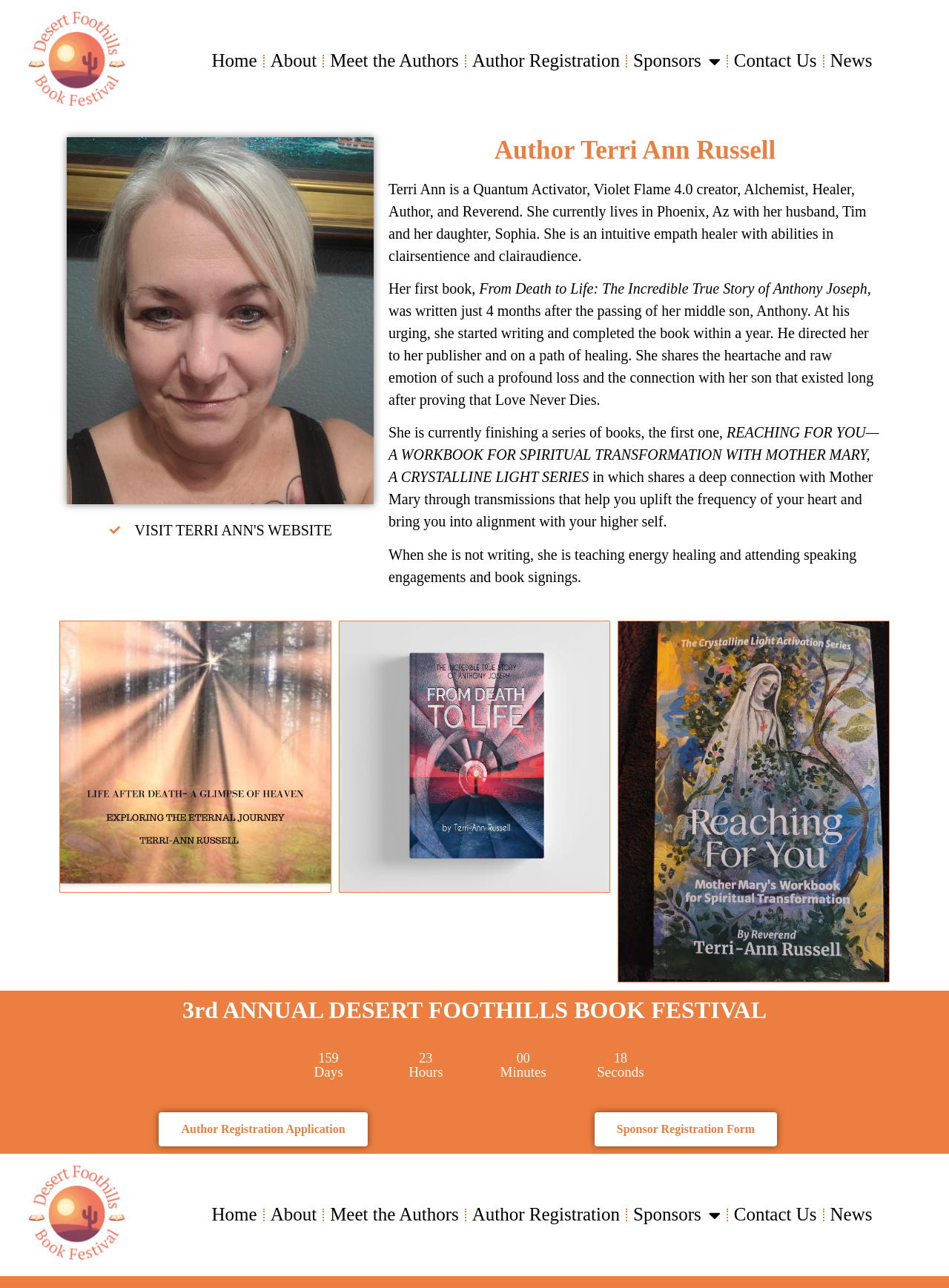Please provide the bounding box coordinates for the element that needs to be clicked to perform the instruction: "Learn about Terri Ann Russell". The coordinates must consist of four float numbers between 0 and 1, formatted as [left, top, right, bottom].

[0.409, 0.106, 0.929, 0.126]